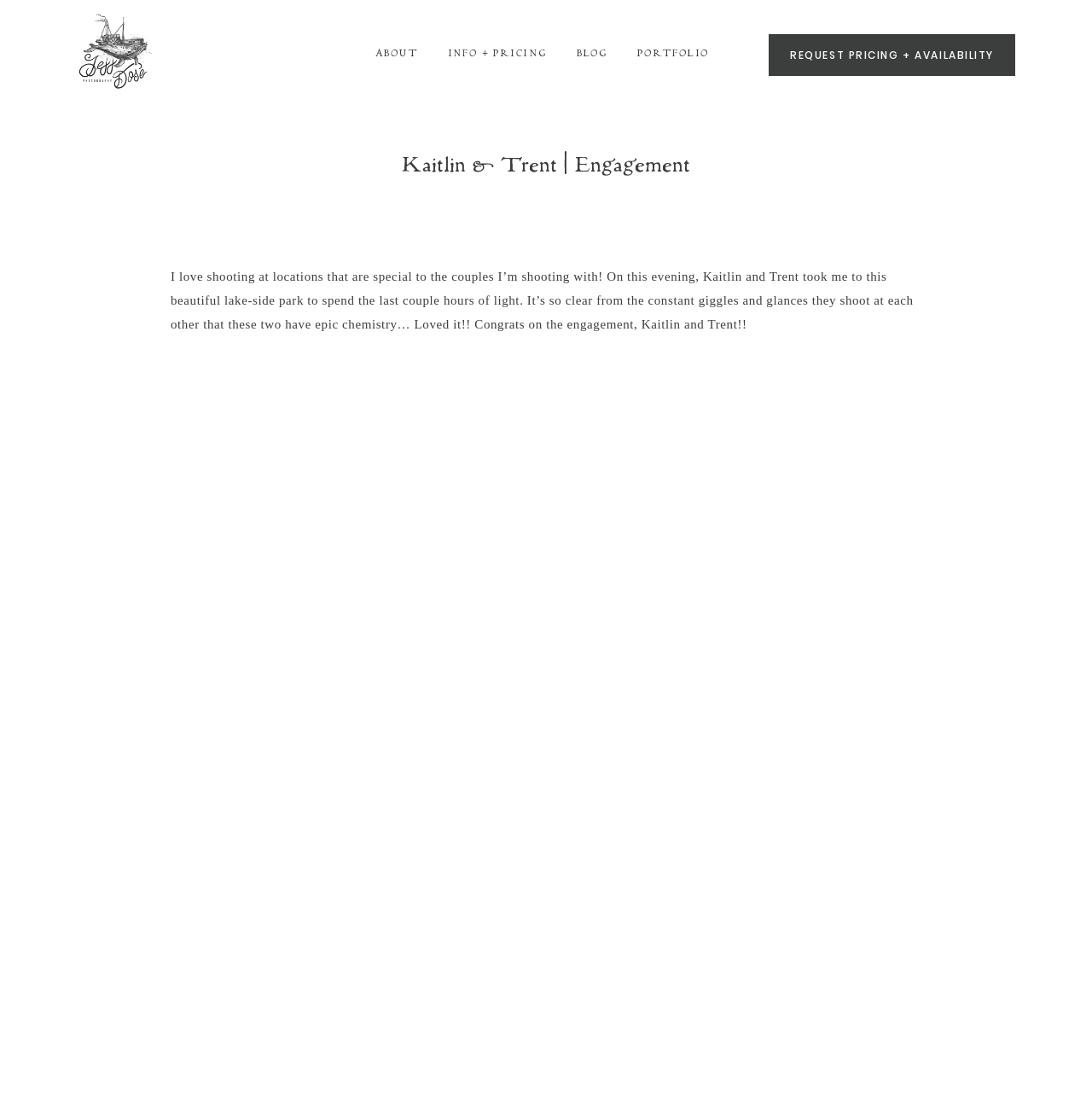Use the information in the screenshot to answer the question comprehensively: What is the tone of the photographer's writing?

The photographer's writing tone can be inferred as friendly and congratulatory, as they mention 'epic chemistry' between the couple and end with 'Congrats on the engagement, Kaitlin and Trent!!'